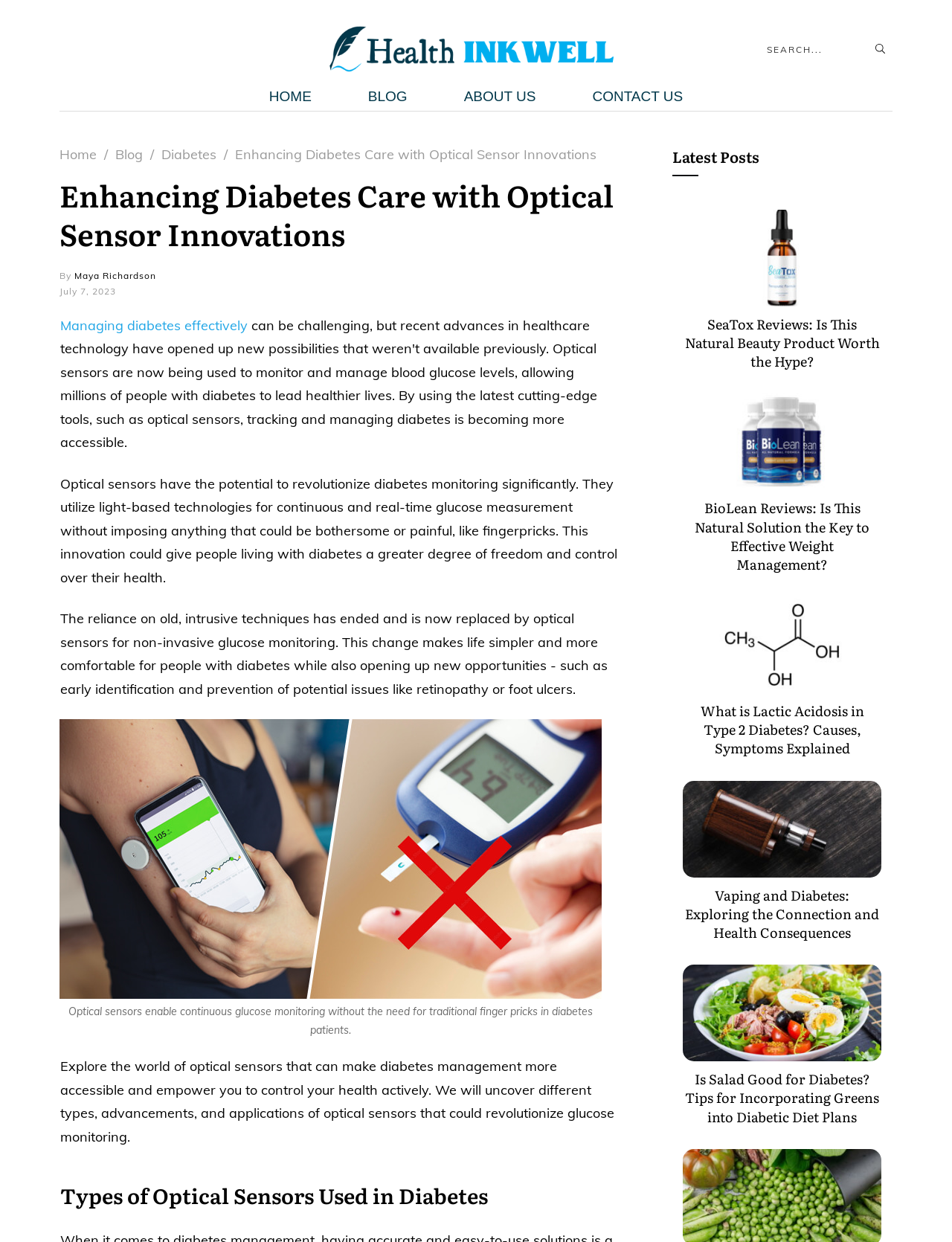Extract the bounding box coordinates for the described element: "Diabetes". The coordinates should be represented as four float numbers between 0 and 1: [left, top, right, bottom].

[0.17, 0.117, 0.227, 0.132]